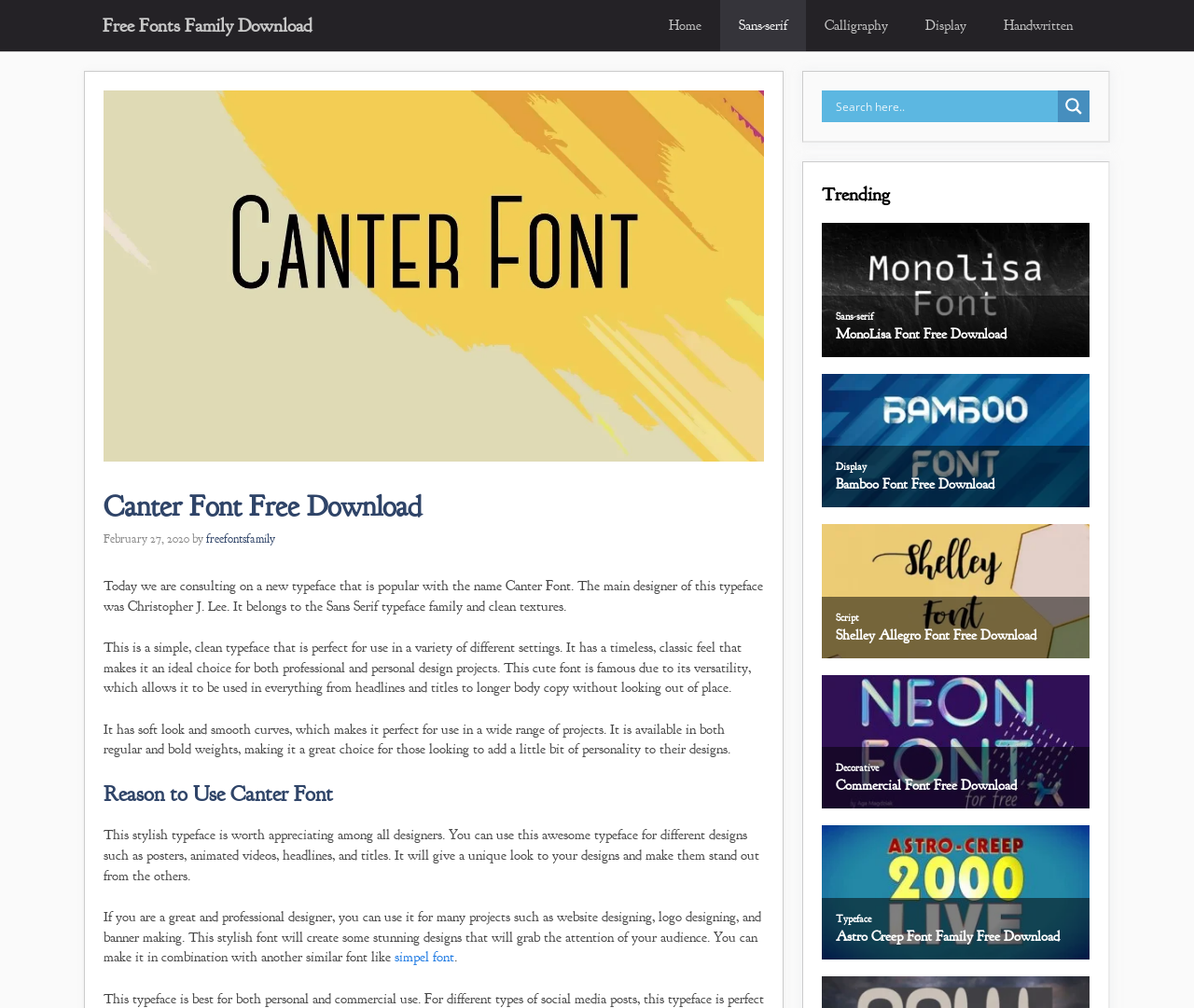Identify the bounding box coordinates of the element that should be clicked to fulfill this task: "Download Canter Font". The coordinates should be provided as four float numbers between 0 and 1, i.e., [left, top, right, bottom].

[0.173, 0.527, 0.23, 0.542]